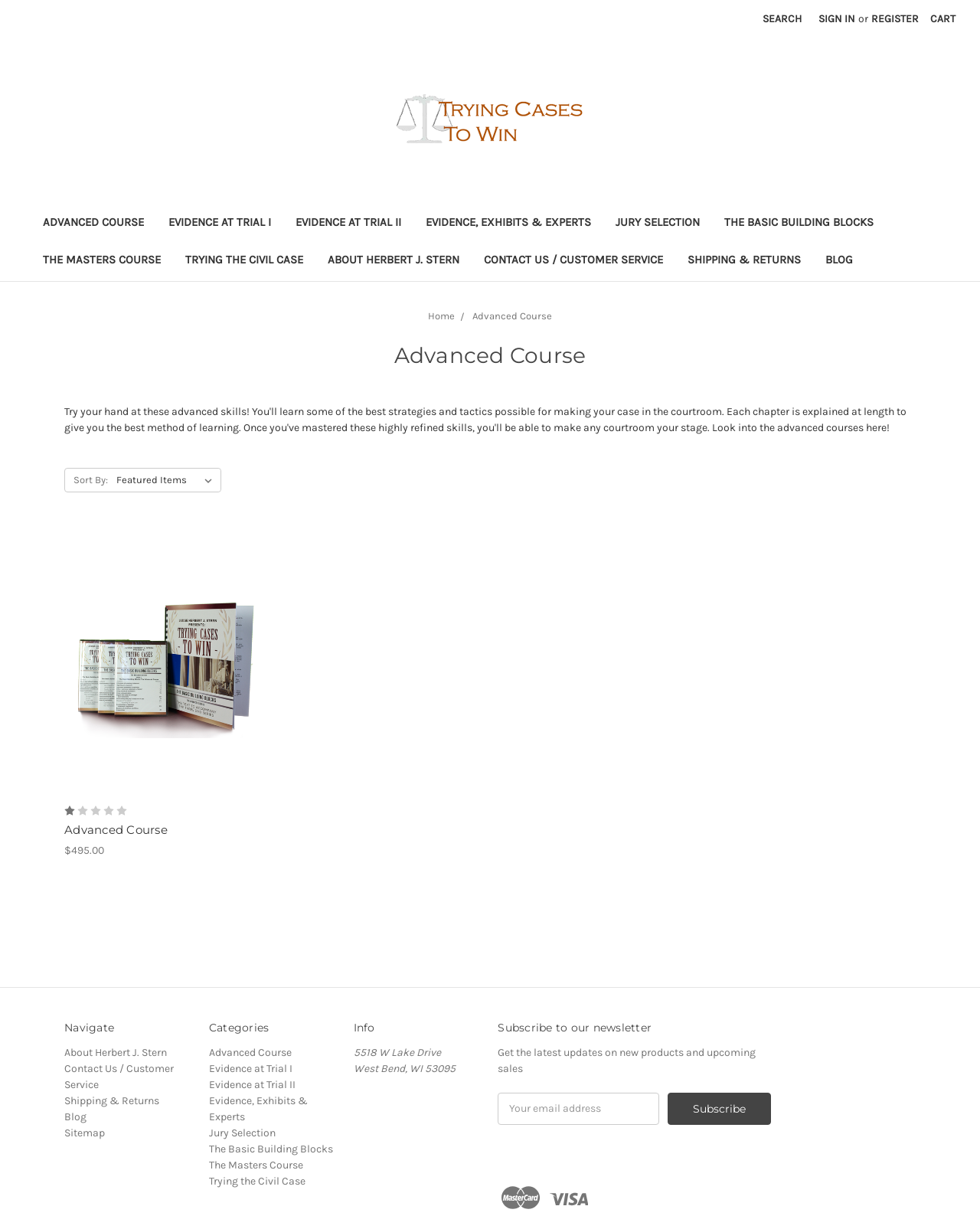What is the name of the attorney who created the course?
Based on the screenshot, provide a one-word or short-phrase response.

Herbert J. Stern